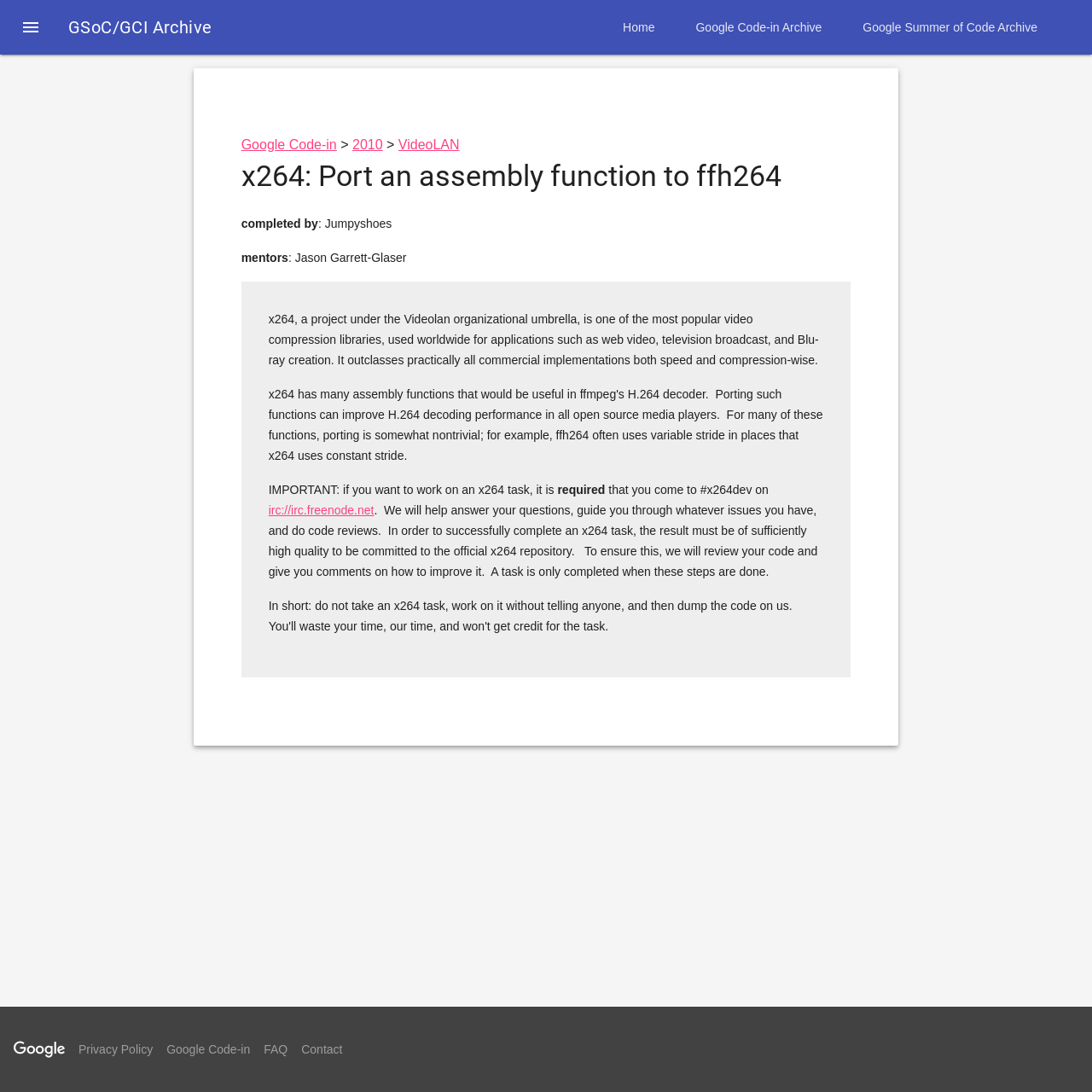From the element description: "Google Code-in Archive", extract the bounding box coordinates of the UI element. The coordinates should be expressed as four float numbers between 0 and 1, in the order [left, top, right, bottom].

[0.618, 0.0, 0.771, 0.05]